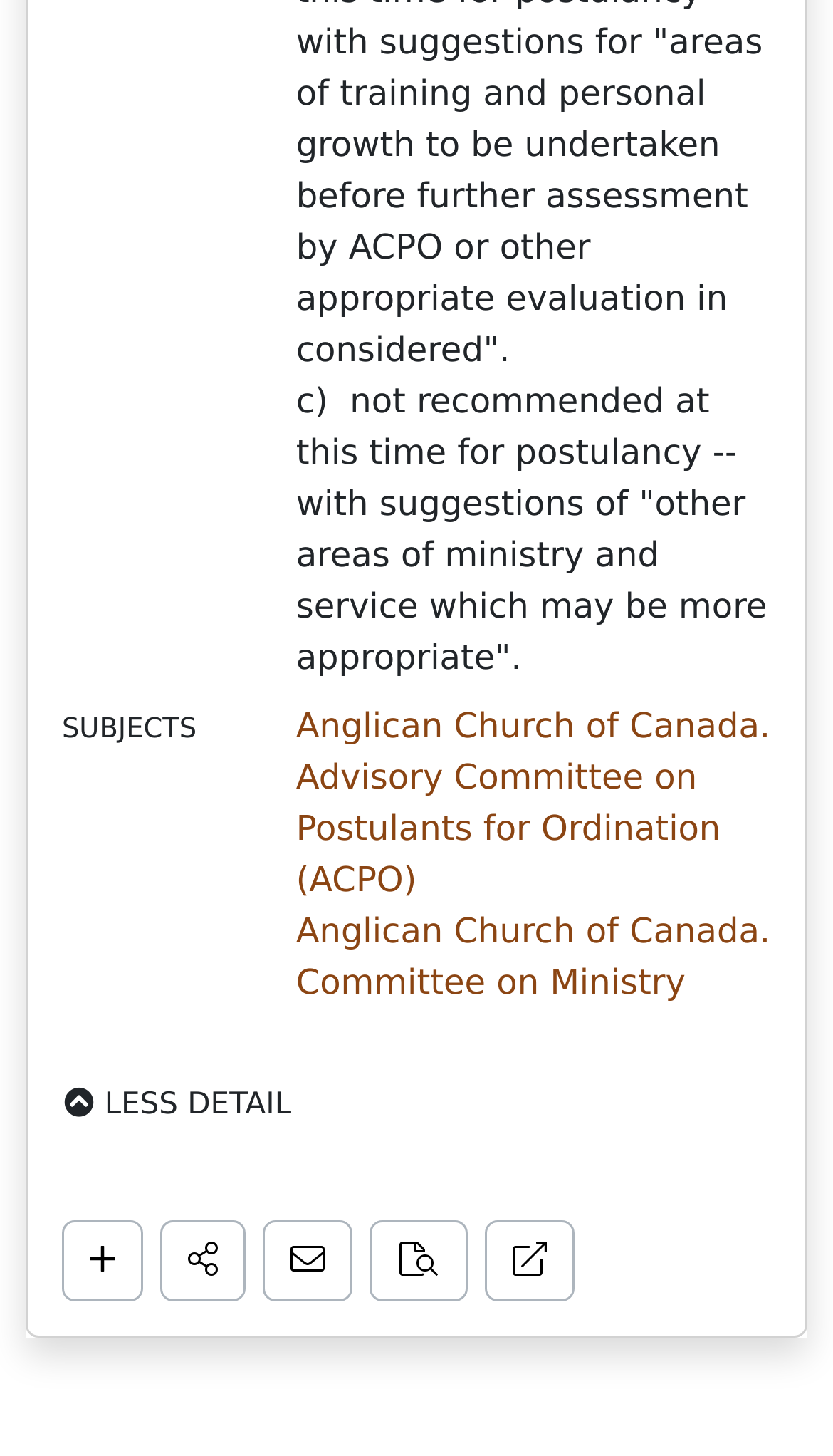Determine the bounding box coordinates of the element that should be clicked to execute the following command: "view Anglican Church of Canada. Committee on Ministry".

[0.355, 0.626, 0.951, 0.689]